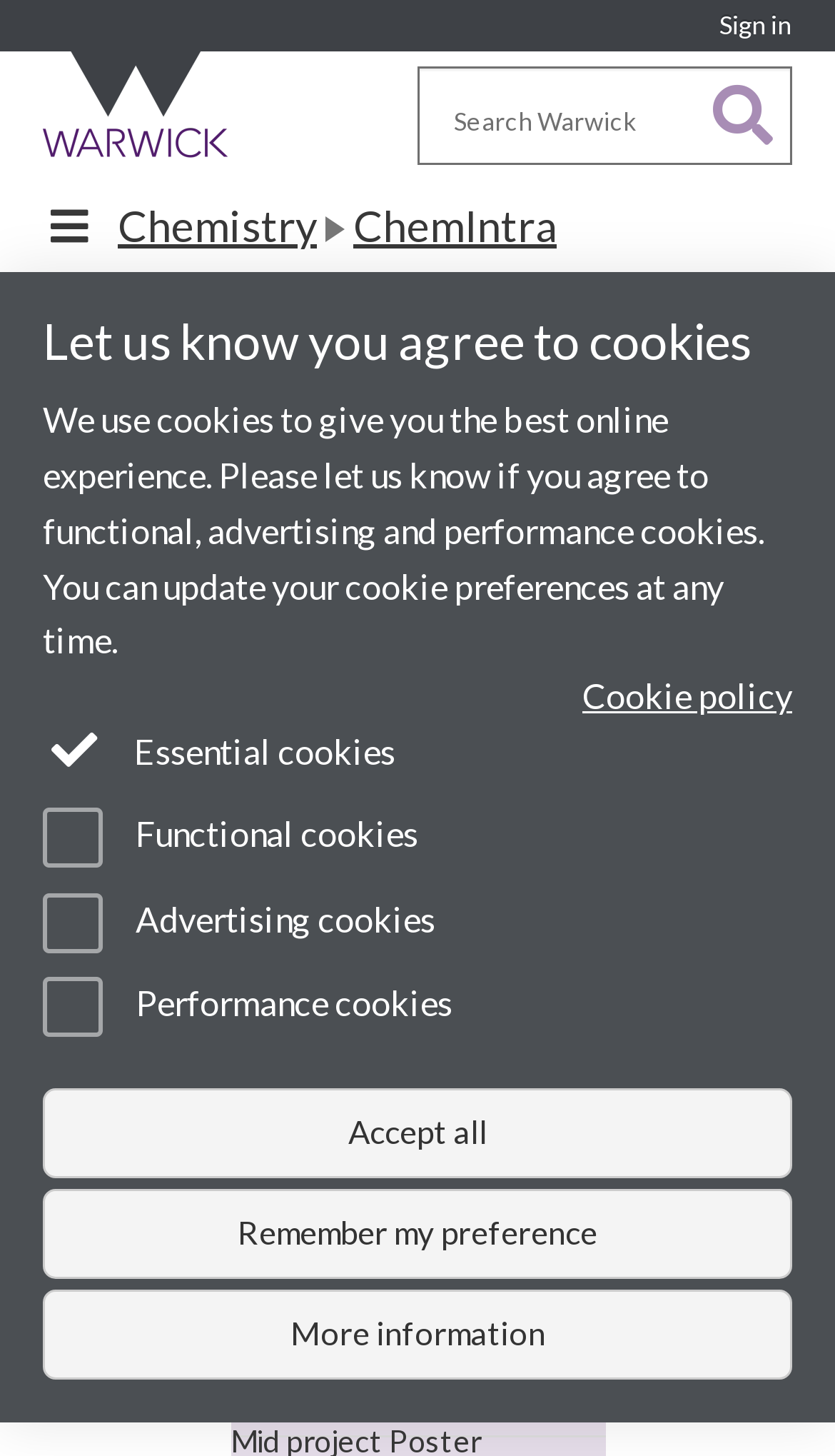Please specify the bounding box coordinates of the clickable region to carry out the following instruction: "Search Warwick". The coordinates should be four float numbers between 0 and 1, in the format [left, top, right, bottom].

[0.5, 0.046, 0.949, 0.113]